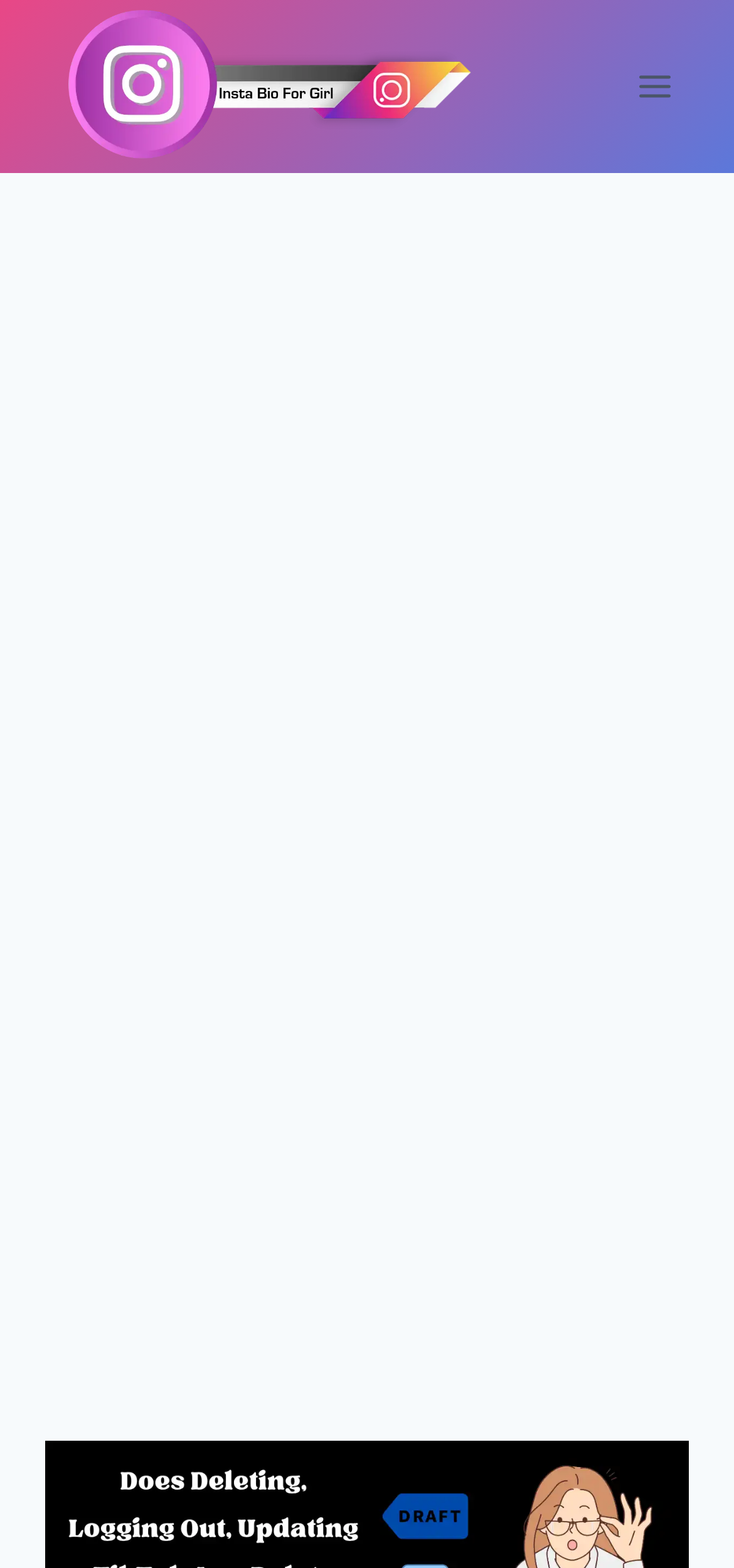Answer the question using only a single word or phrase: 
What is the position of the menu button?

Top right